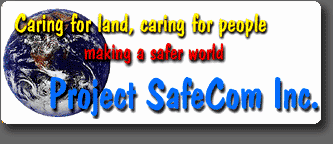What is the ultimate goal of Project SafeCom Inc.?
Using the image, elaborate on the answer with as much detail as possible.

The phrase 'making a safer world' reinforces the mission of fostering a secure and sustainable future. This suggests that the ultimate goal of Project SafeCom Inc. is to create a world that is safe and sustainable for all, which aligns with its focus on environmental and social responsibility.